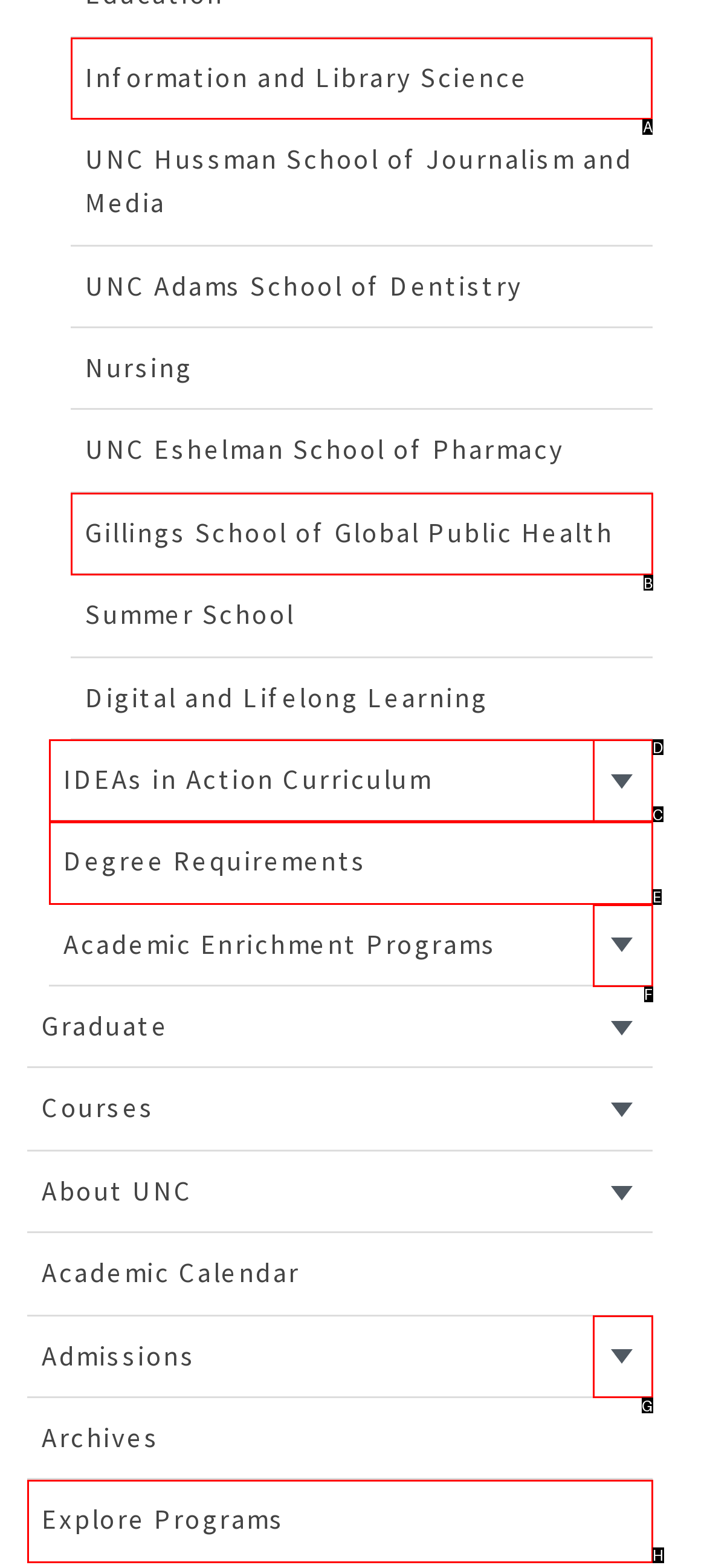Given the task: Click on Information and Library Science, tell me which HTML element to click on.
Answer with the letter of the correct option from the given choices.

A